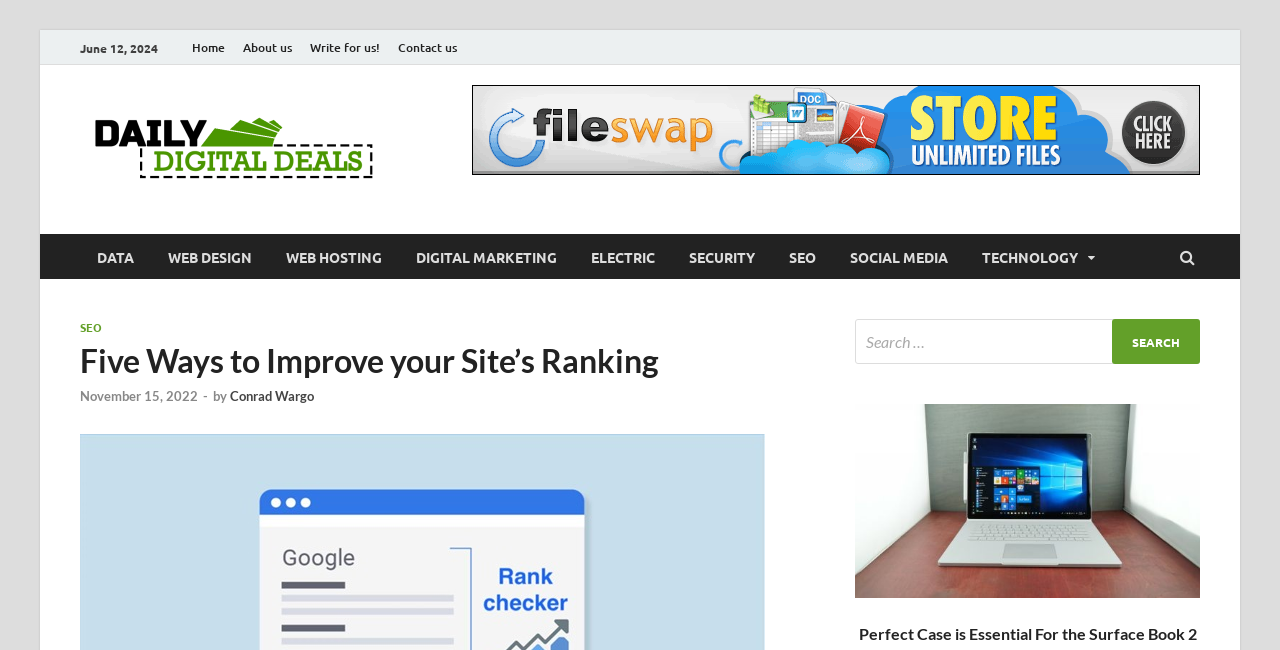Locate the bounding box coordinates for the element described below: "About us". The coordinates must be four float values between 0 and 1, formatted as [left, top, right, bottom].

[0.183, 0.046, 0.235, 0.1]